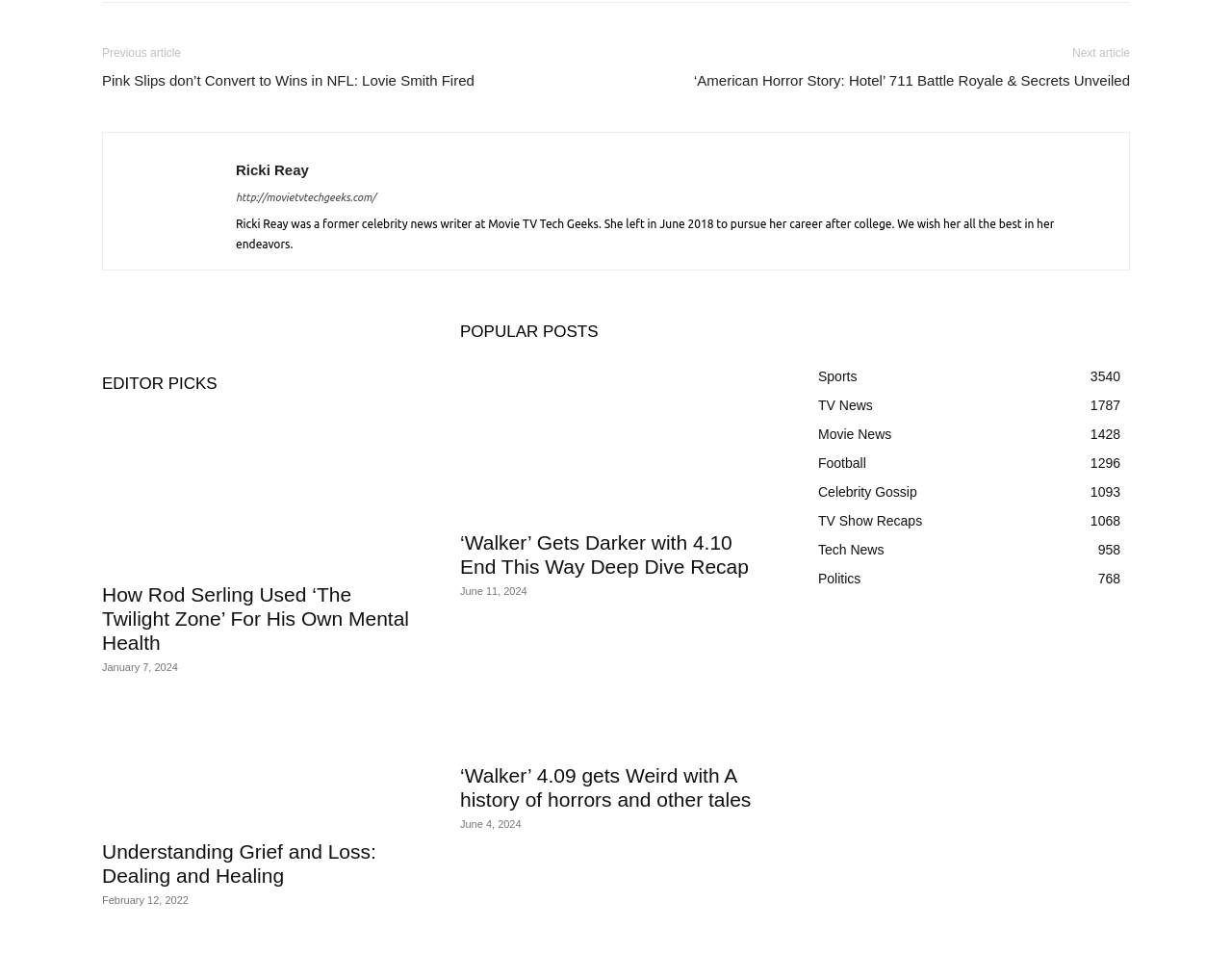Predict the bounding box coordinates of the area that should be clicked to accomplish the following instruction: "Browse the 'Sports' category". The bounding box coordinates should consist of four float numbers between 0 and 1, i.e., [left, top, right, bottom].

[0.664, 0.386, 0.696, 0.402]